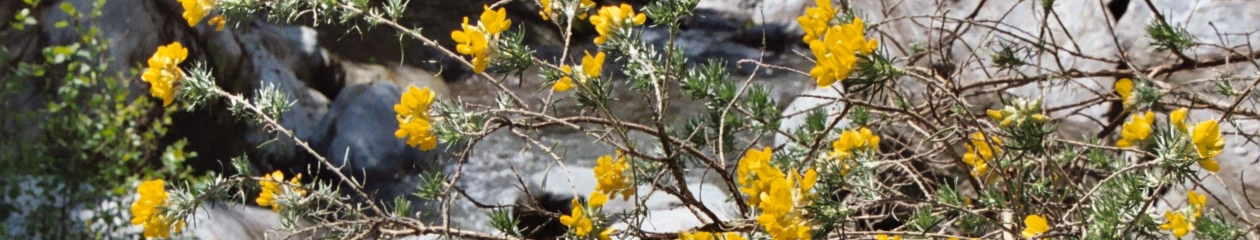Describe all the important aspects and details of the image.

The image showcases a vibrant display of yellow flowers blooming amid a natural setting. The flowers, characterized by their bright yellow petals, are nestled among green, spiky foliage, creating a striking contrast against the backdrop, which appears to be a rocky or pebbled area. The scene conveys a sense of tranquility and the beauty of nature, suggesting that this could be a springtime or summer landscape where wildflowers thrive. The overall composition captures the essence of flora in its natural habitat, offering a glimpse into the stunning and delicate ecosystems that exist in natural environments.